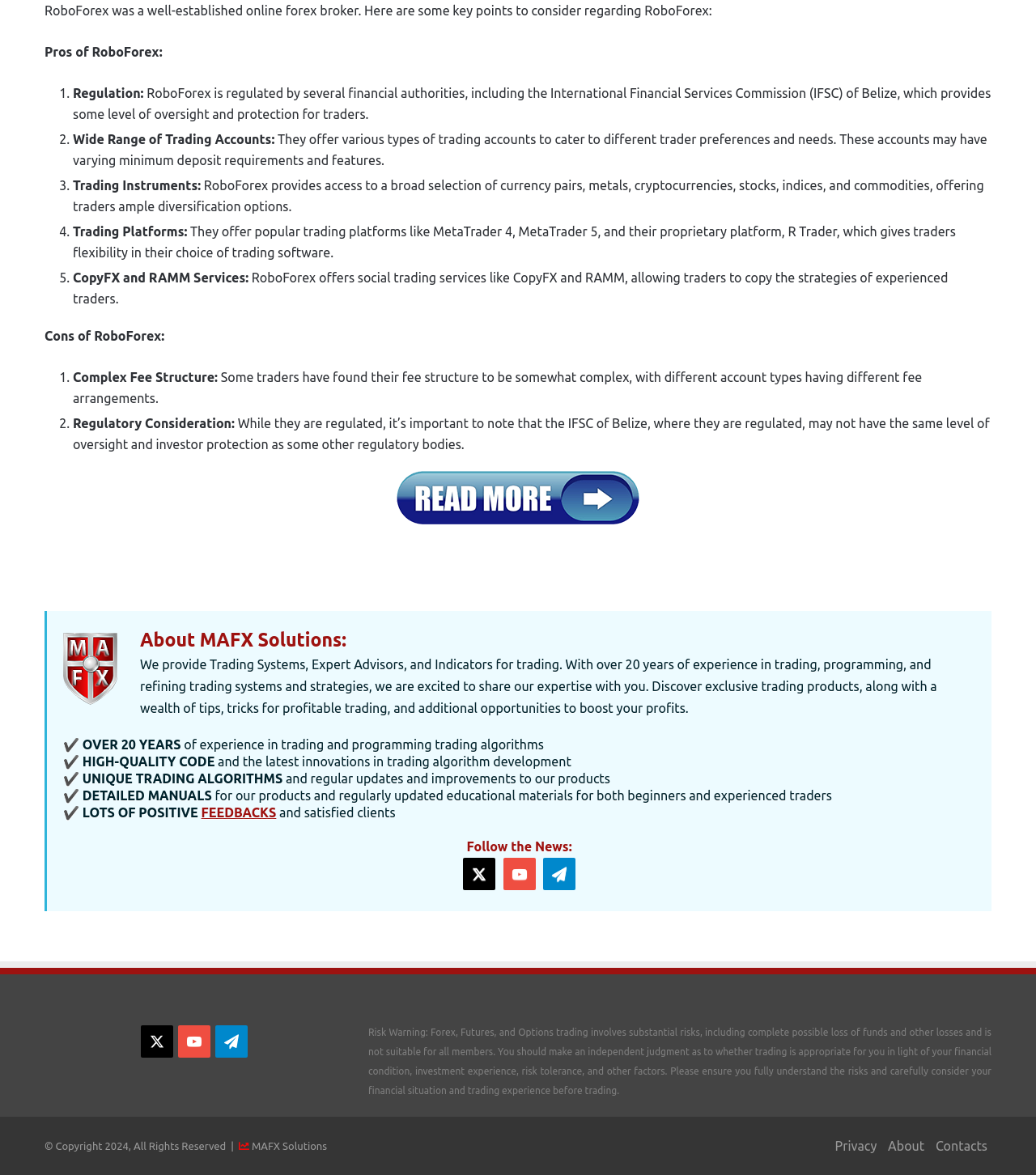Please identify the bounding box coordinates of the area I need to click to accomplish the following instruction: "Visit the 'About MAFX Solutions' page".

[0.135, 0.536, 0.334, 0.553]